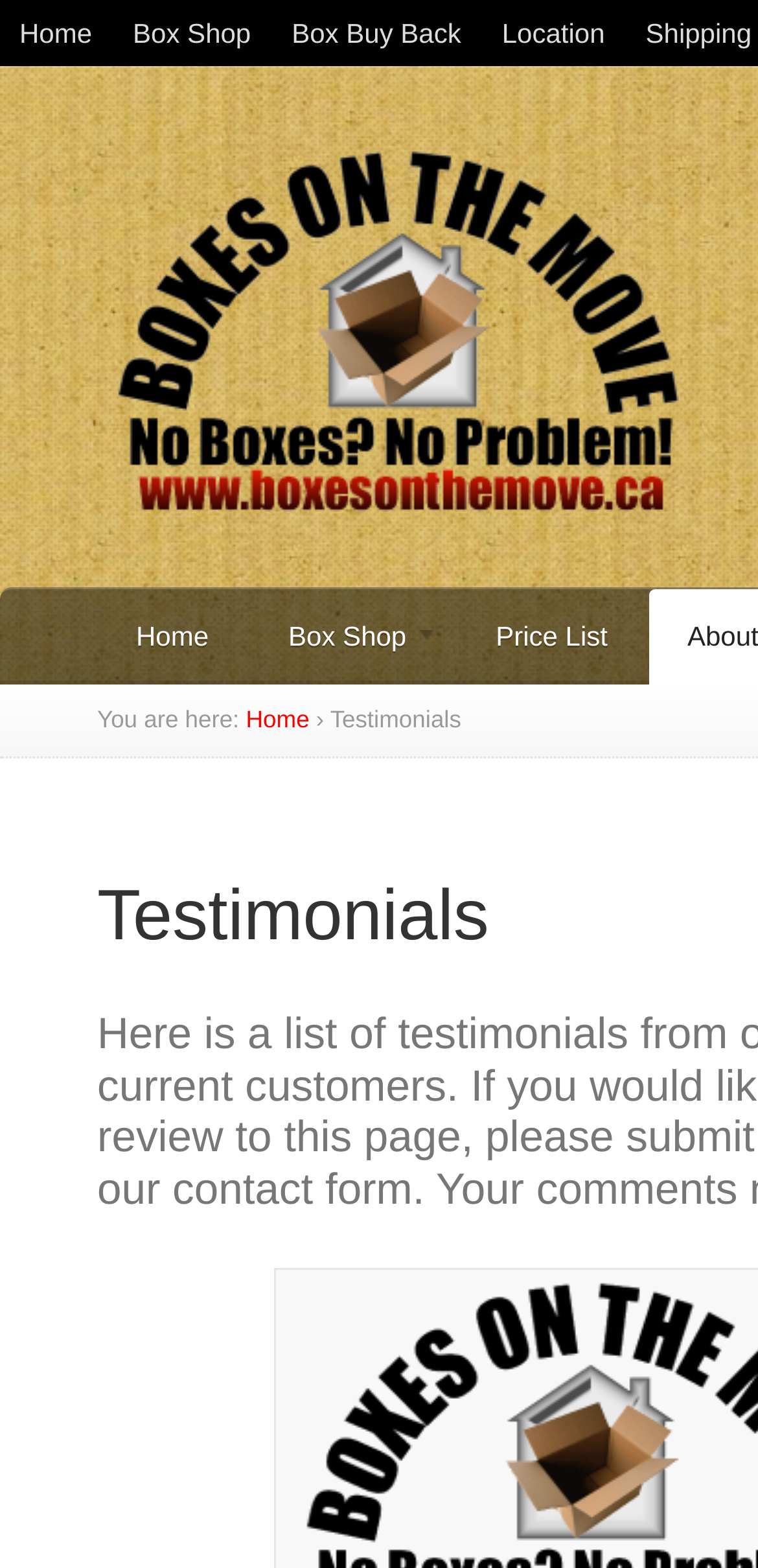Identify the bounding box coordinates for the UI element described by the following text: "Box Shop »". Provide the coordinates as four float numbers between 0 and 1, in the format [left, top, right, bottom].

[0.329, 0.375, 0.6, 0.437]